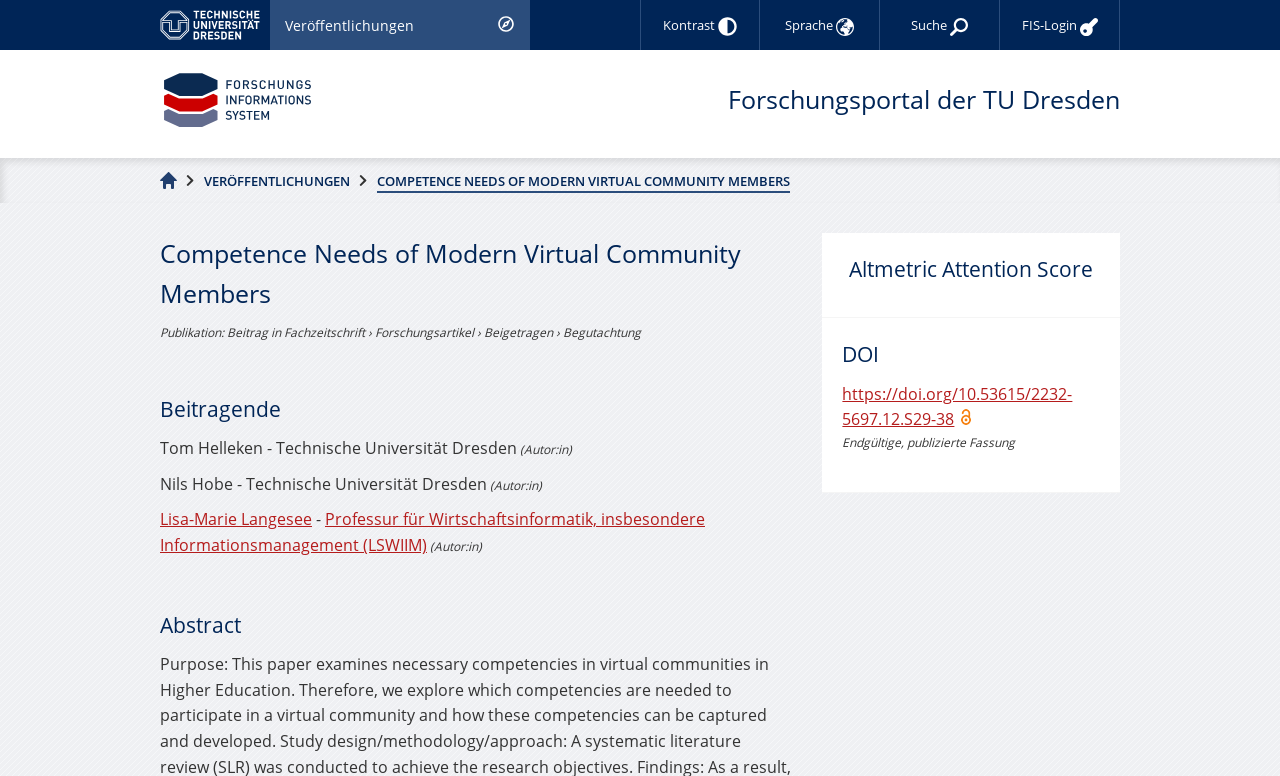Identify the bounding box coordinates for the UI element described by the following text: "Lisa-Marie Langesee". Provide the coordinates as four float numbers between 0 and 1, in the format [left, top, right, bottom].

[0.125, 0.655, 0.244, 0.684]